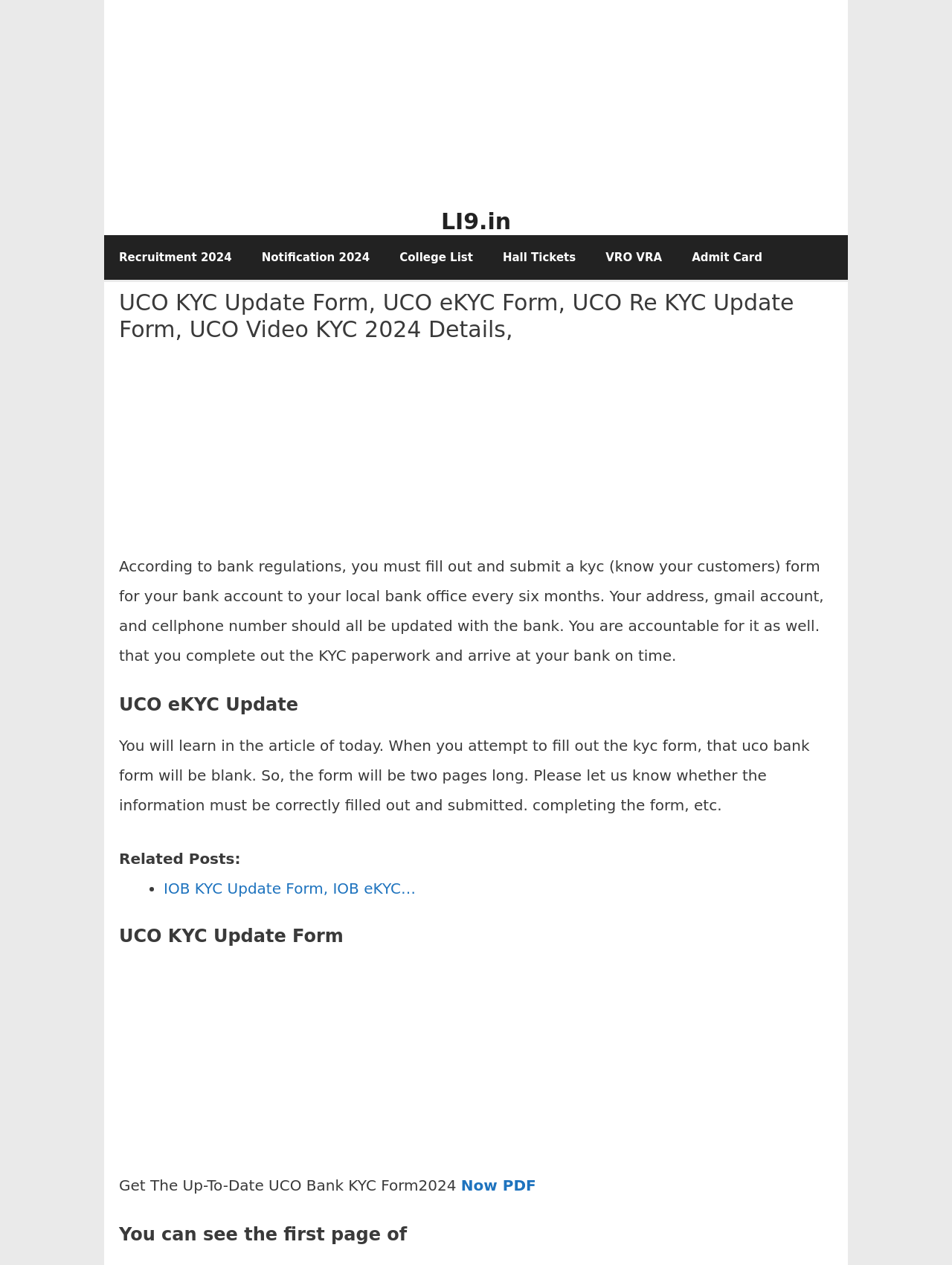Utilize the details in the image to thoroughly answer the following question: What is the purpose of filling out the KYC form?

According to the webpage, filling out the KYC form is necessary to update one's bank account information, including address, Gmail account, and cellphone number, as per bank regulations.